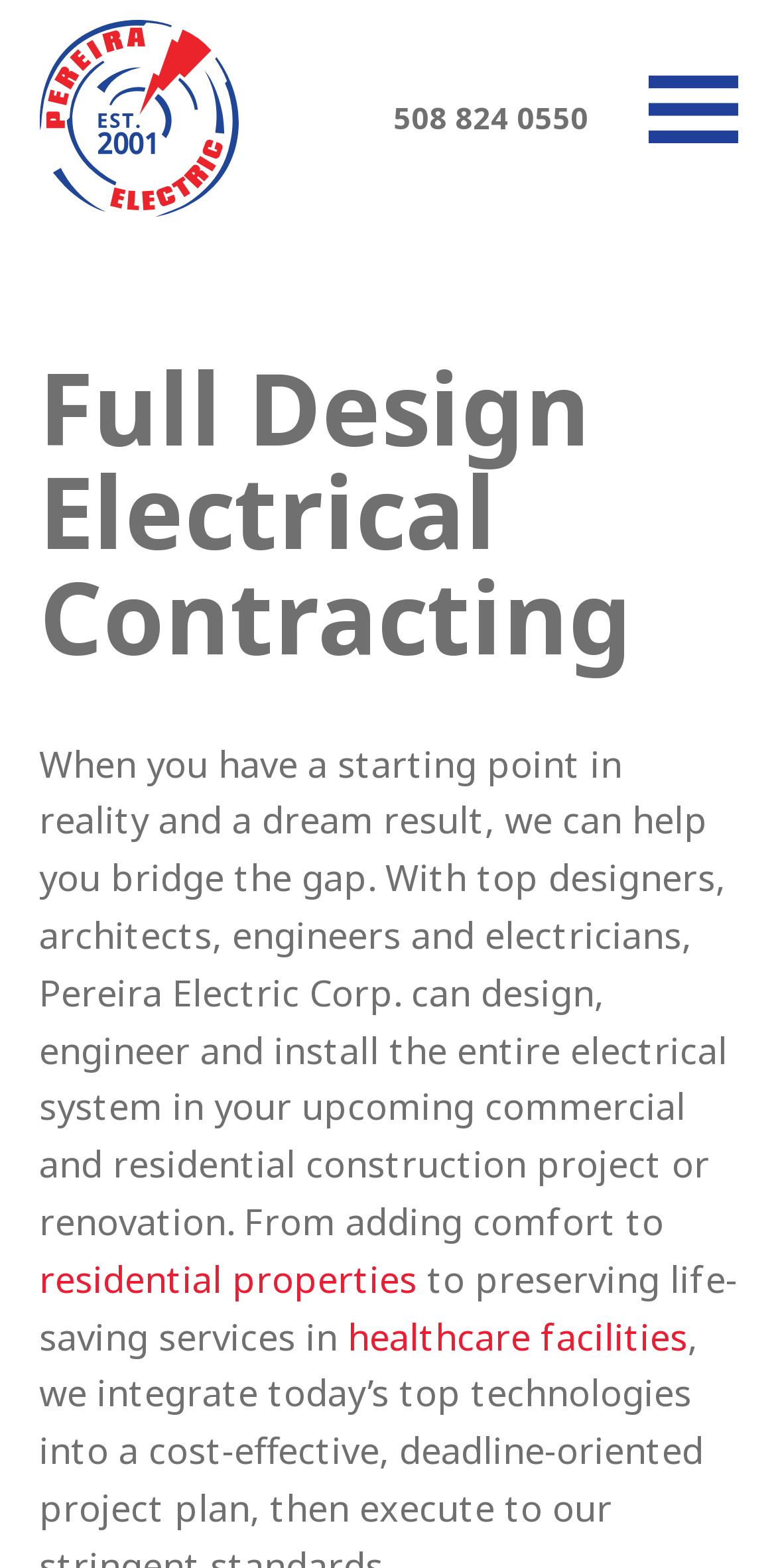Provide the bounding box coordinates of the HTML element described by the text: "508 824 0550".

[0.506, 0.057, 0.758, 0.086]